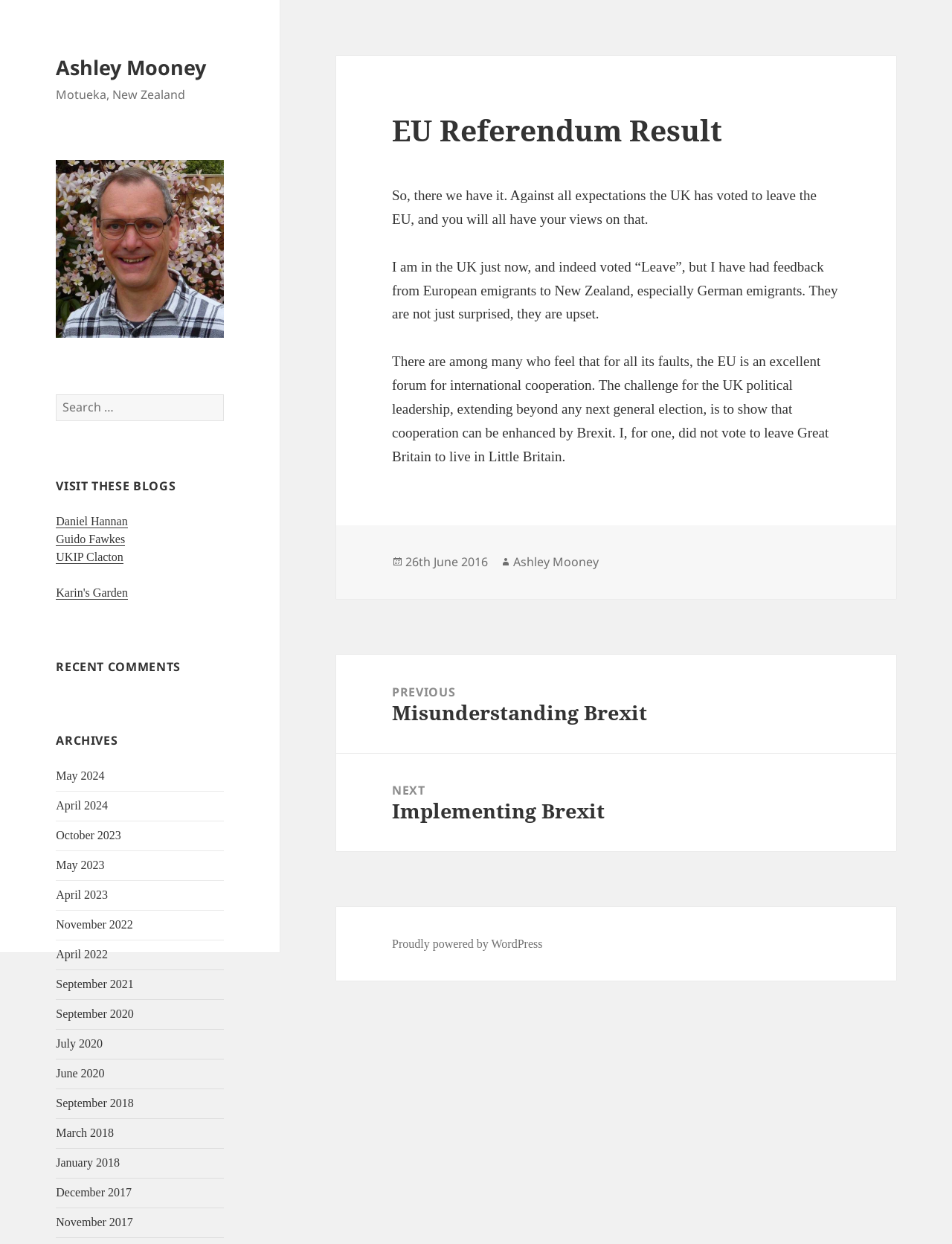Offer a comprehensive description of the webpage’s content and structure.

This webpage is a blog post titled "EU Referendum Result" by Ashley Mooney. At the top, there is a link to the author's name, followed by a static text displaying the location "Motueka, New Zealand". Below this, there is an image, a search bar with a button, and a heading that reads "VISIT THESE BLOGS" with four links to other blogs.

On the left side, there is a section with headings "RECENT COMMENTS" and "ARCHIVES", which lists links to various months and years, likely representing archived blog posts.

The main content of the webpage is an article with a heading "EU Referendum Result" and three paragraphs of text discussing the UK's decision to leave the EU. The article is followed by a footer section with information about the post, including the date "26th June 2016" and the author's name.

At the bottom of the page, there is a navigation section with links to previous and next posts, titled "Misunderstanding Brexit" and "Implementing Brexit", respectively. Finally, there is a content information section with a link to WordPress, indicating that the blog is powered by this platform.